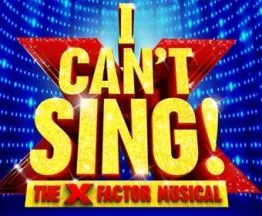Generate a comprehensive description of the image.

The image showcases the vibrant promotional logo for "I Can't Sing! The X Factor Musical," featuring bold, illuminated lettering in a striking design. The title is prominently displayed in large, bright yellow letters against a vivid backdrop of red and blue, reminiscent of a stage setting. The logo conveys a sense of excitement and energy, reflecting the show's roots in the popular TV series "The X Factor." This musical, inspired by the hit television format, aims to deliver an entertaining experience, though it faced challenges as indicated in the accompanying article about its canceled preview performances due to technical difficulties.